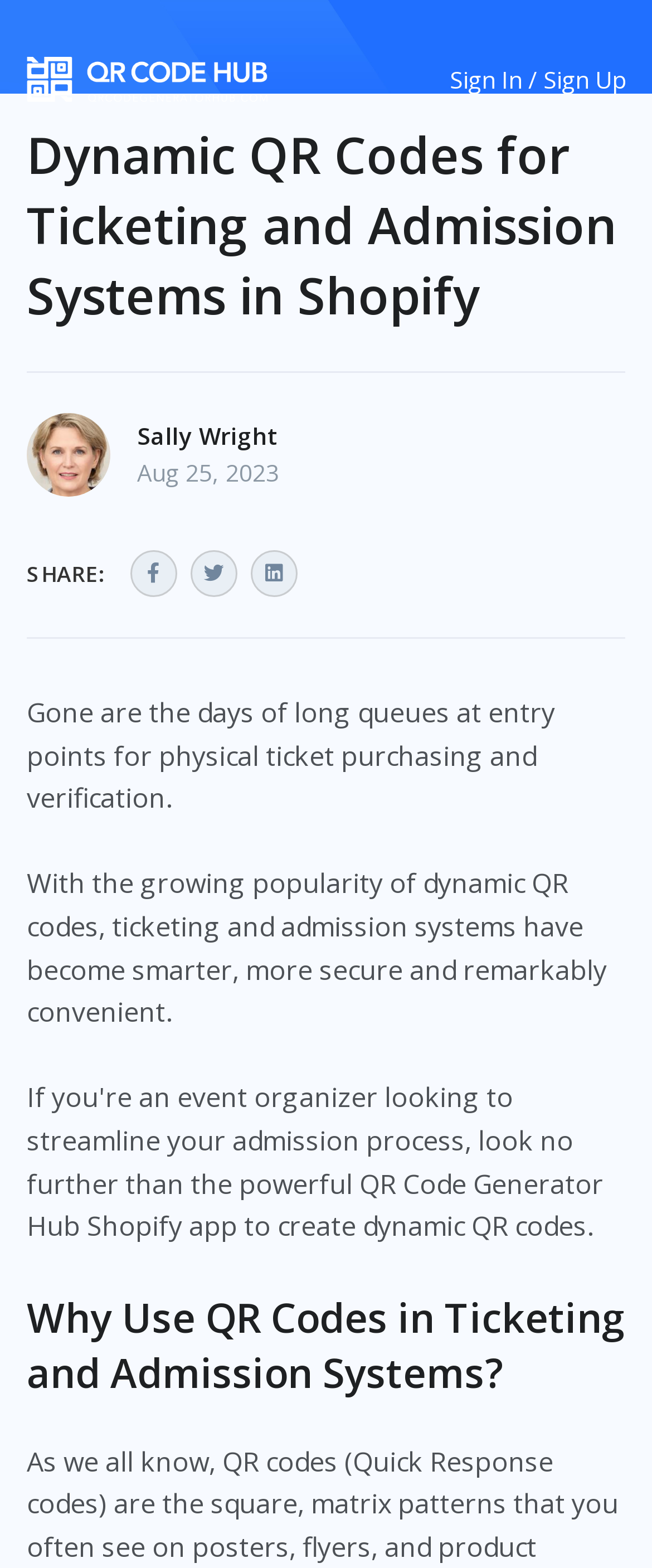Identify and provide the title of the webpage.

Dynamic QR Codes for Ticketing and Admission Systems in Shopify